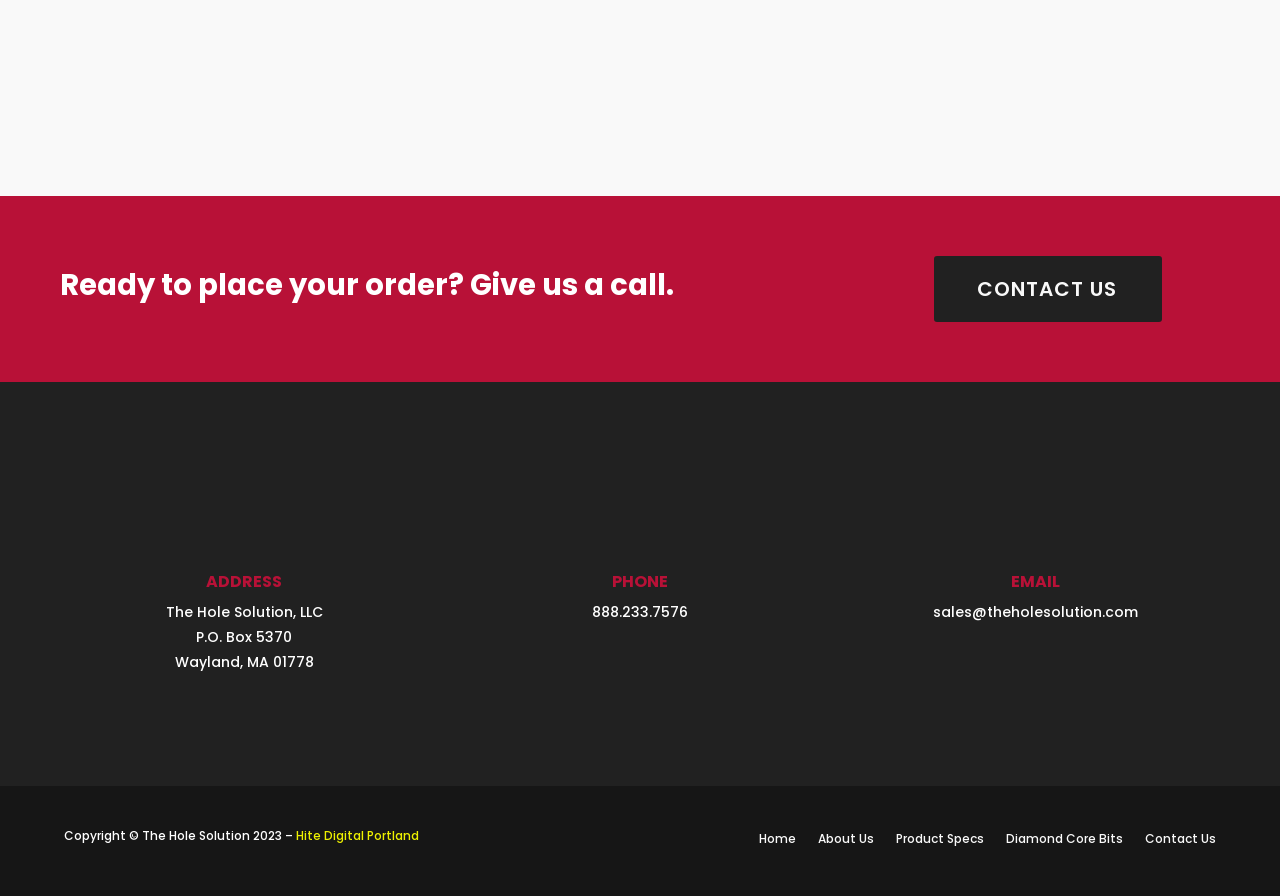What is the phone number?
Please use the visual content to give a single word or phrase answer.

888.233.7576